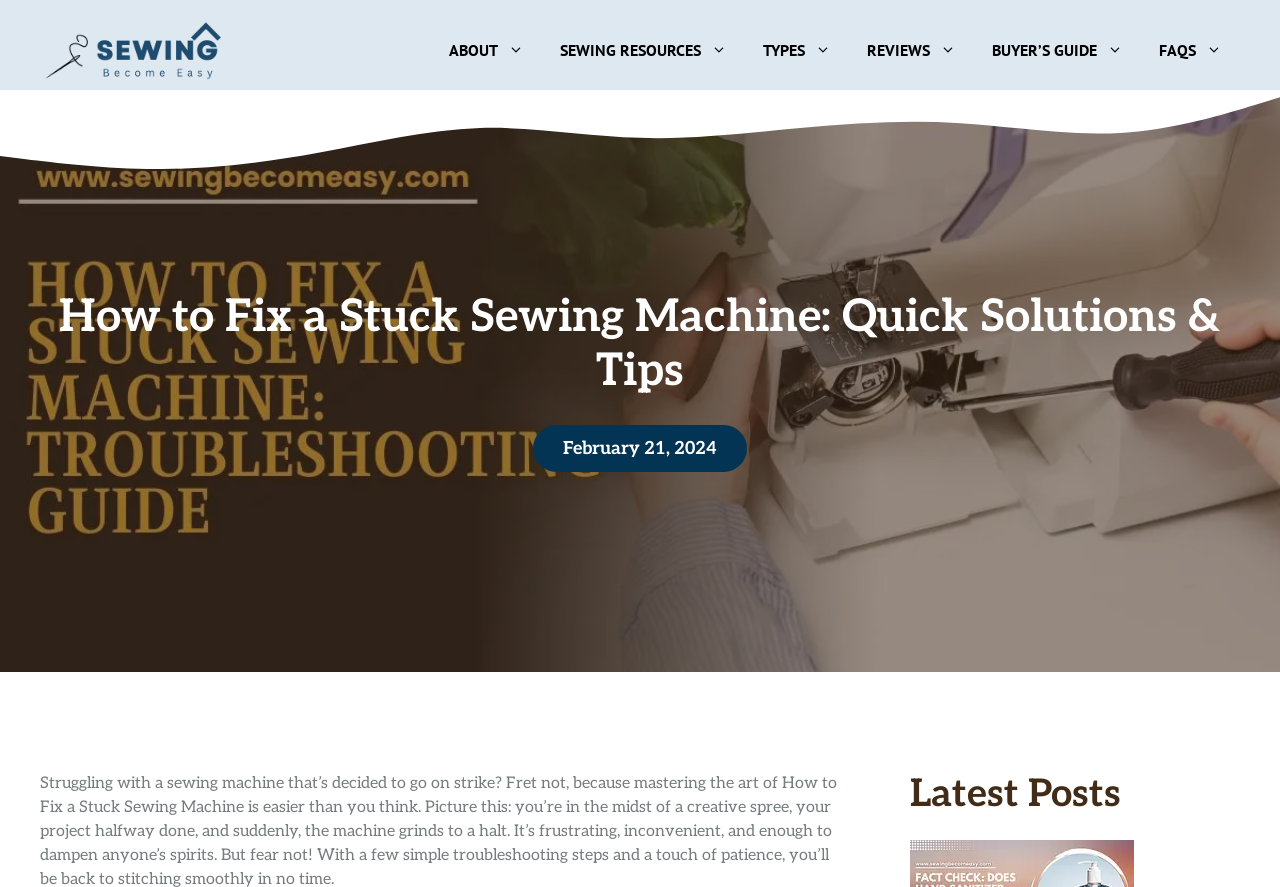Could you highlight the region that needs to be clicked to execute the instruction: "read the 'How to Fix a Stuck Sewing Machine' article"?

[0.031, 0.327, 0.969, 0.449]